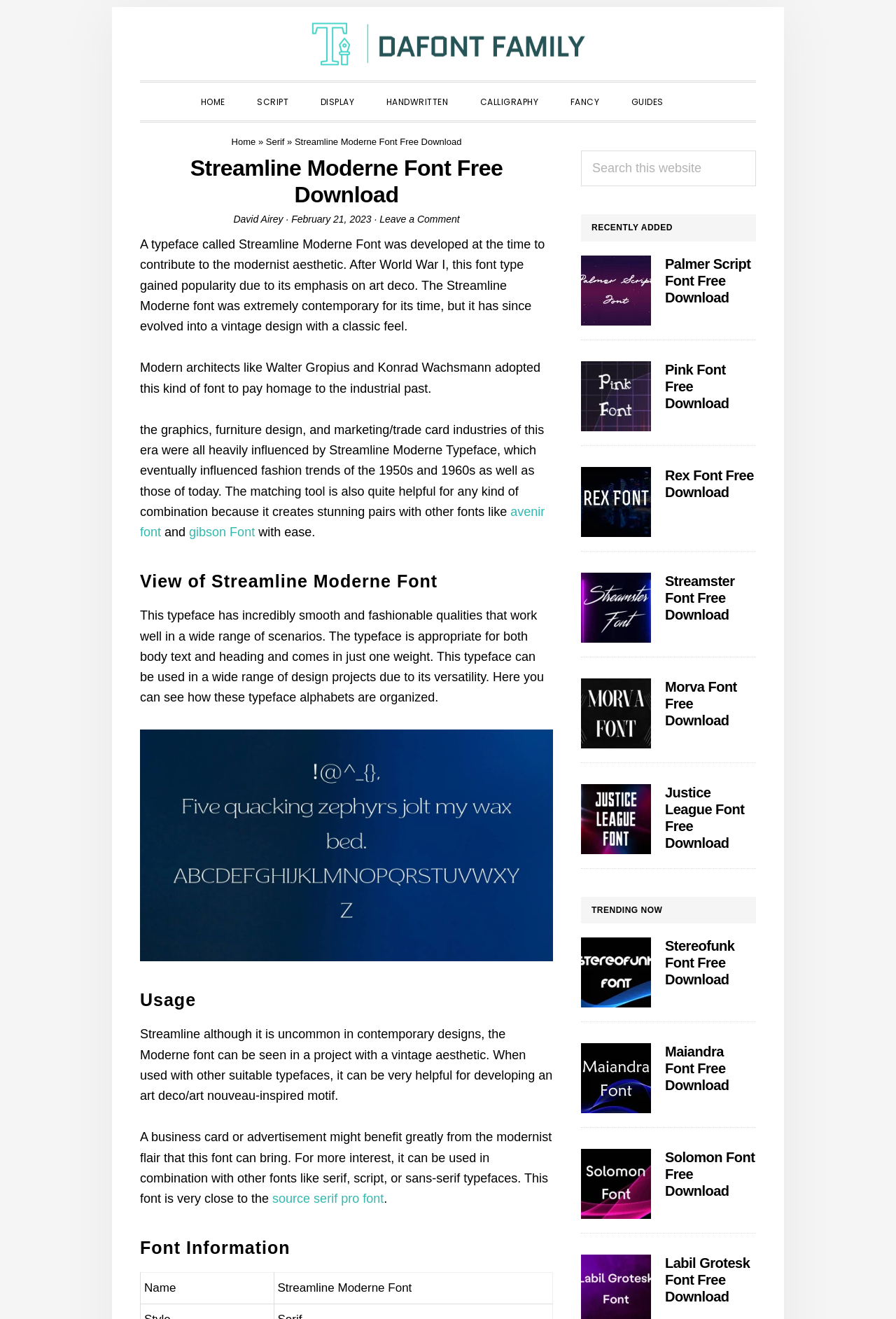Identify the bounding box coordinates for the UI element described as follows: David Airey. Use the format (top-left x, top-left y, bottom-right x, bottom-right y) and ensure all values are floating point numbers between 0 and 1.

[0.26, 0.162, 0.316, 0.171]